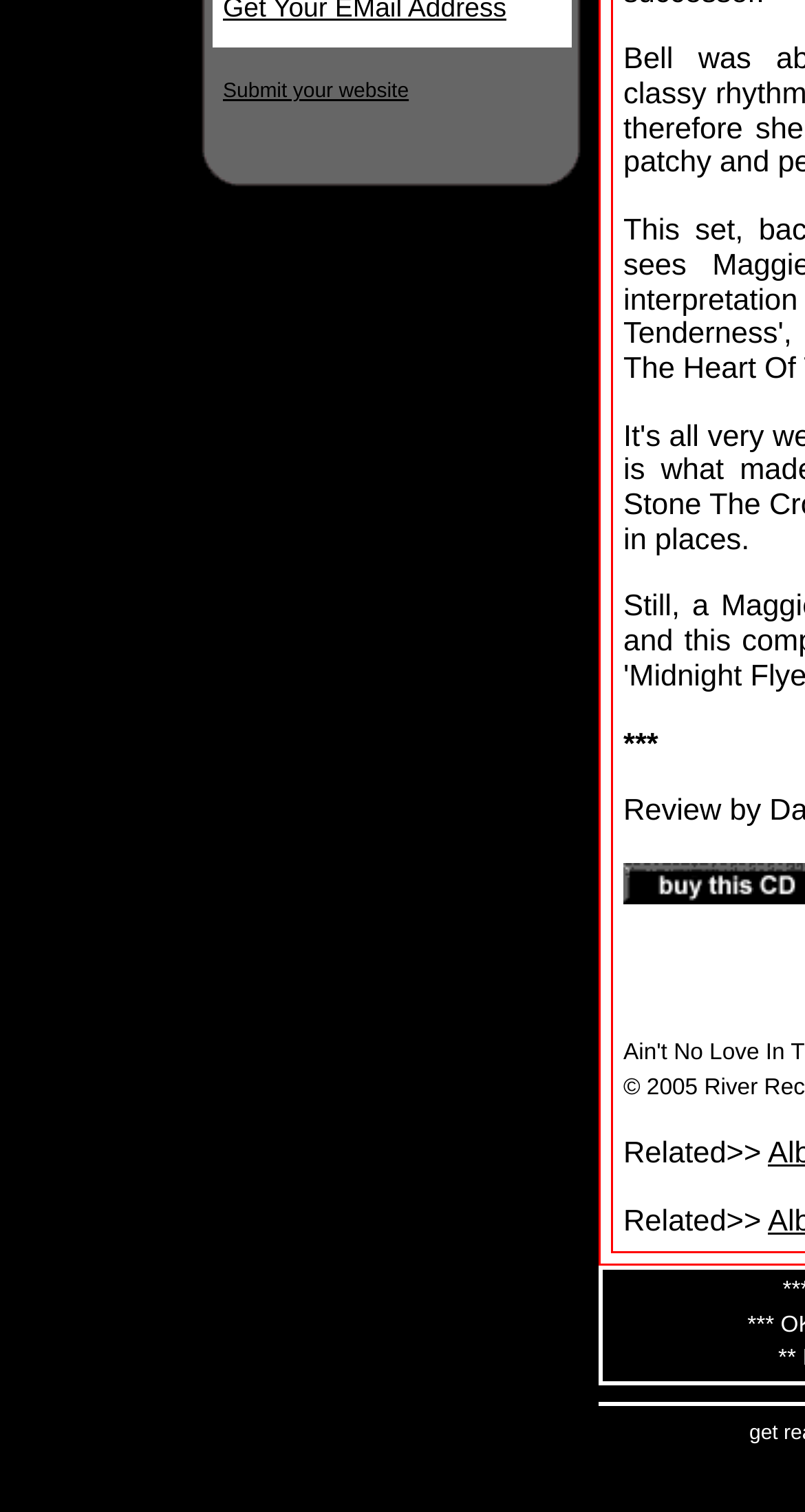Please determine the bounding box coordinates for the element with the description: "Submit your website".

[0.277, 0.053, 0.508, 0.068]